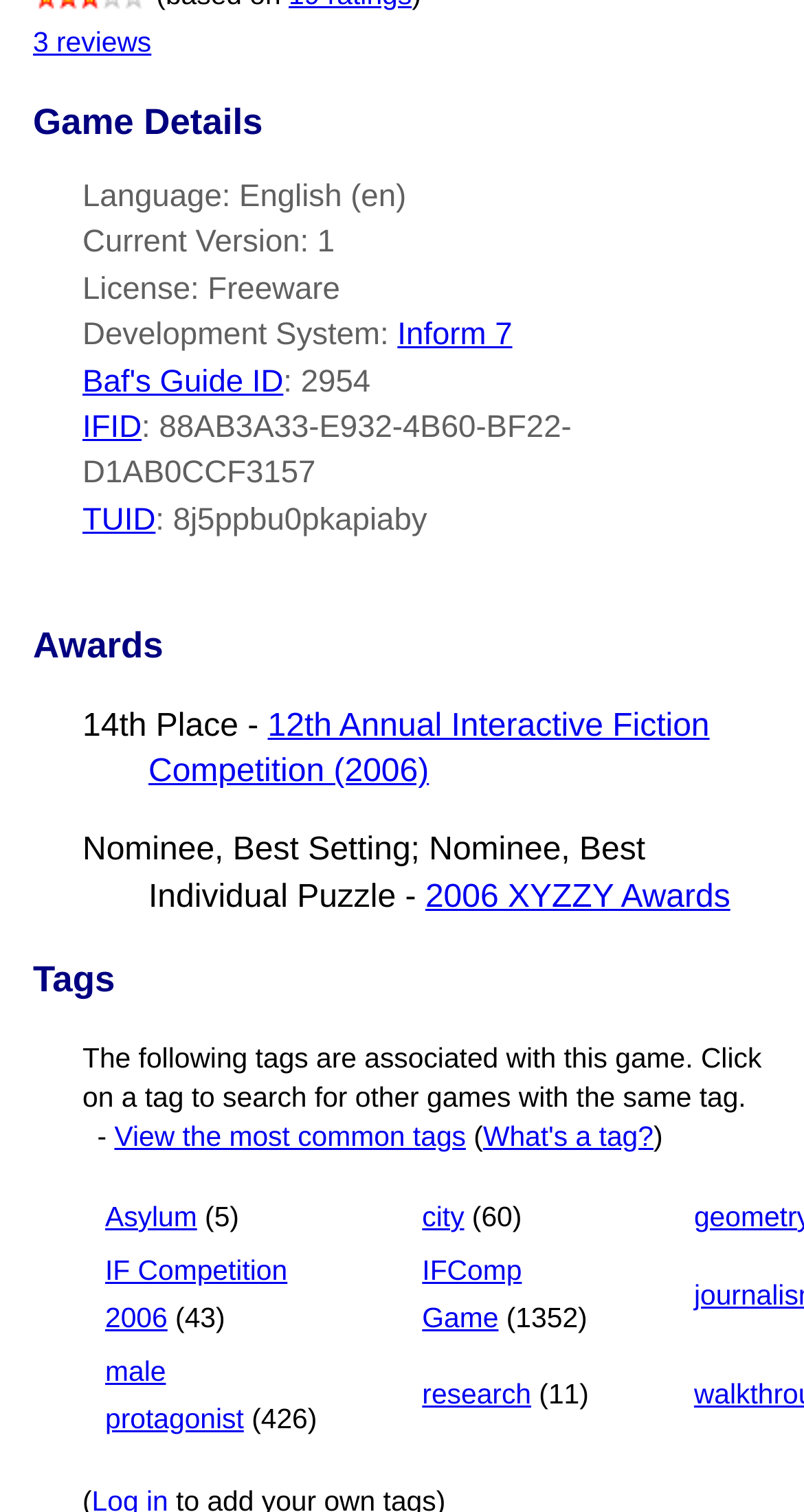Specify the bounding box coordinates of the area to click in order to execute this command: 'Learn about Inform 7'. The coordinates should consist of four float numbers ranging from 0 to 1, and should be formatted as [left, top, right, bottom].

[0.494, 0.21, 0.637, 0.233]